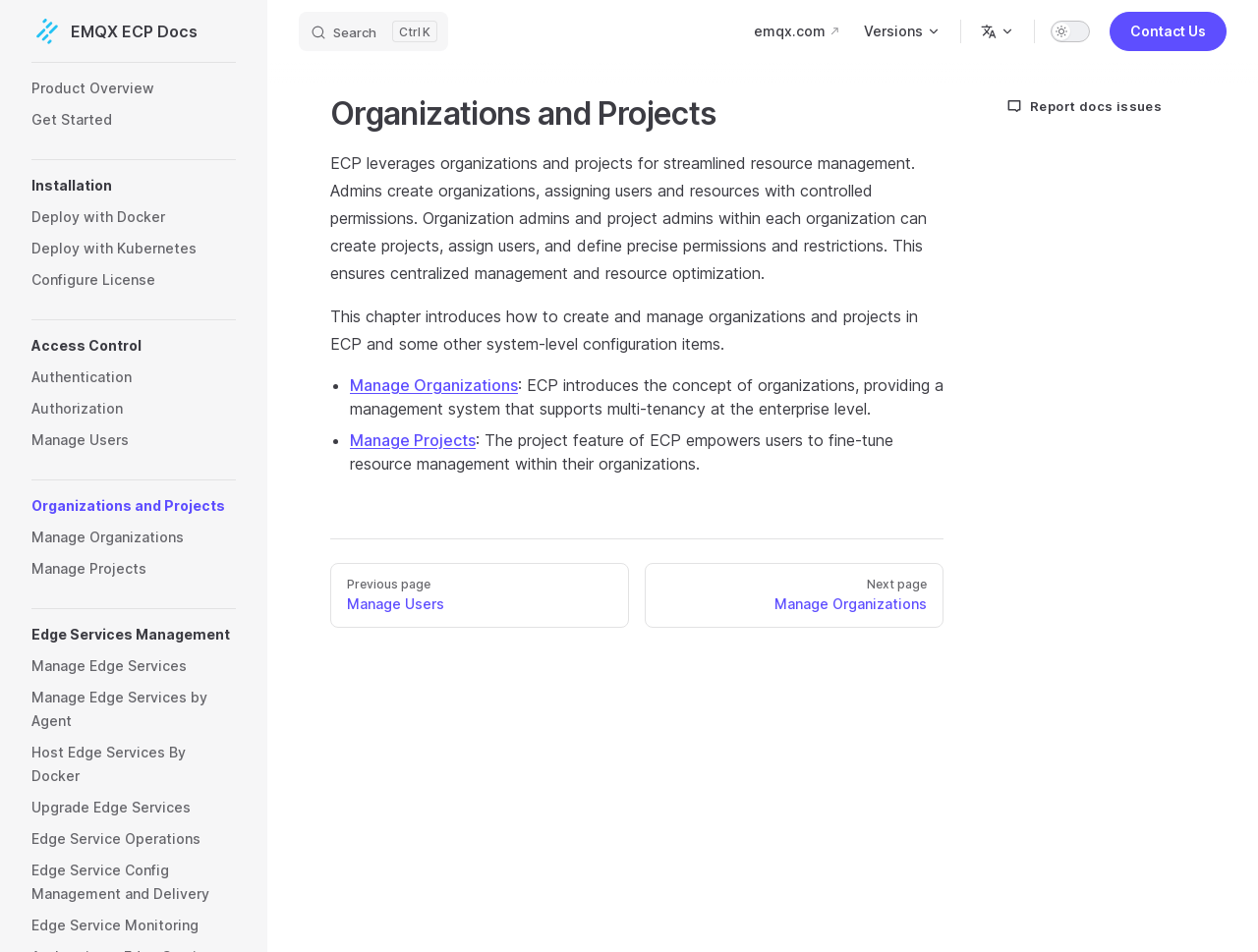Identify the bounding box coordinates of the clickable region to carry out the given instruction: "Contact us".

[0.882, 0.012, 0.975, 0.053]